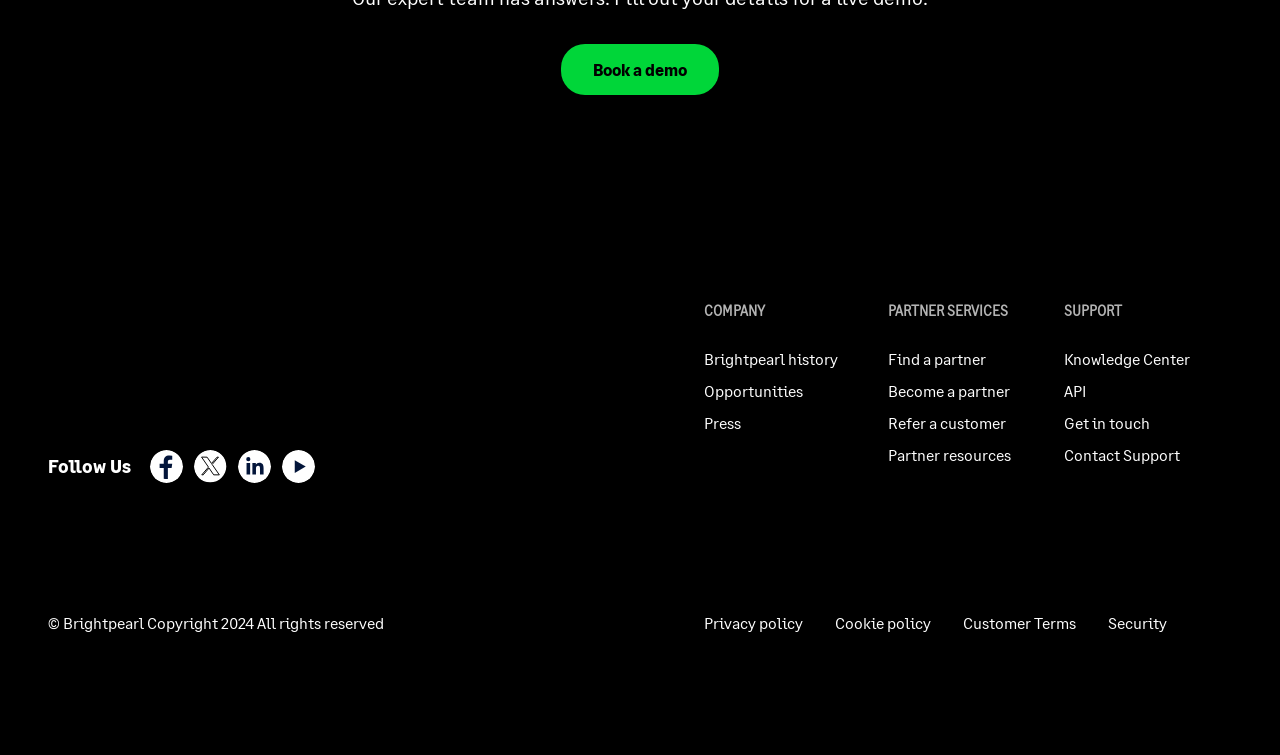Identify the bounding box for the described UI element. Provide the coordinates in (top-left x, top-left y, bottom-right x, bottom-right y) format with values ranging from 0 to 1: Opportunities

[0.55, 0.504, 0.627, 0.529]